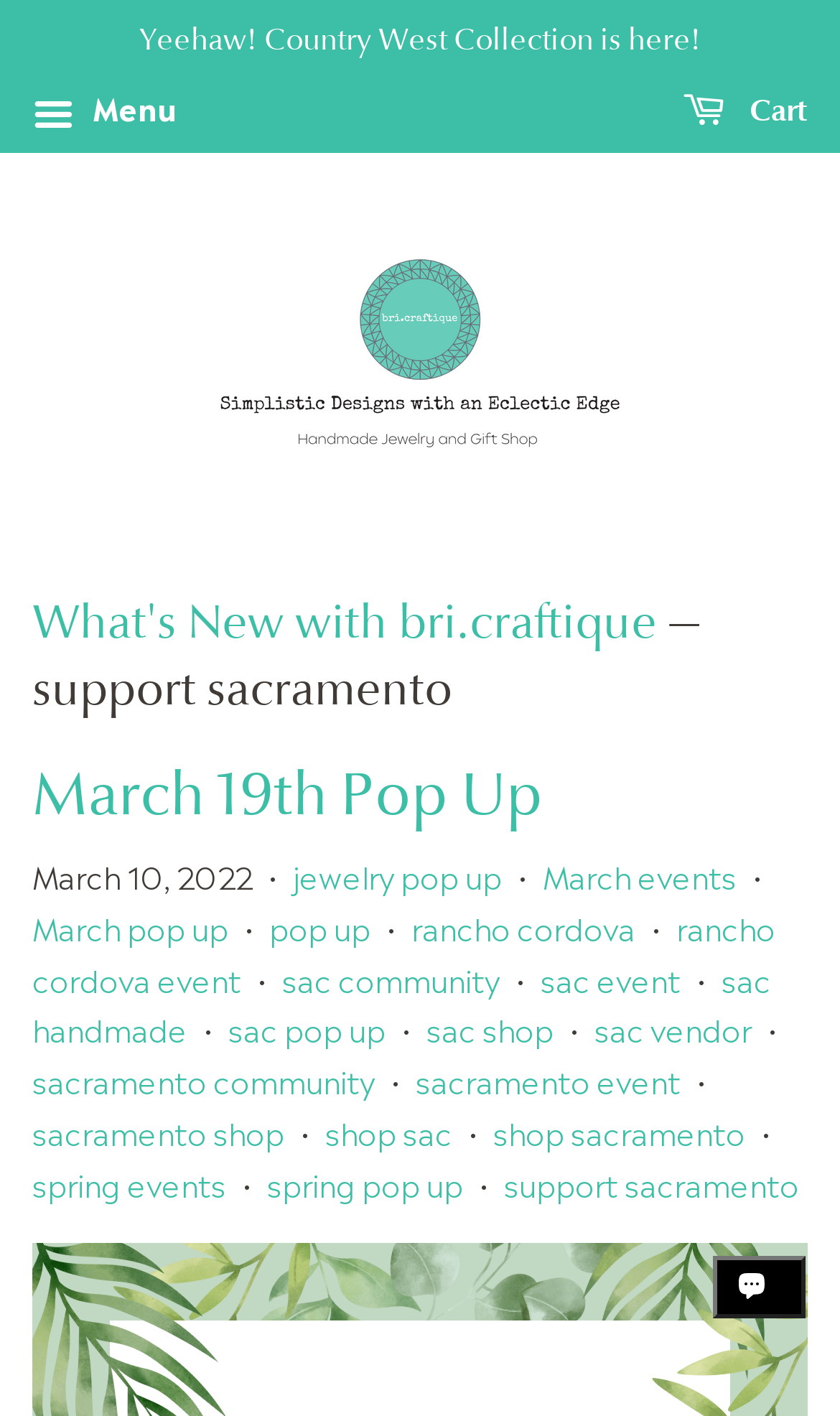What is the name of the shop?
Using the image, give a concise answer in the form of a single word or short phrase.

bri.craftique